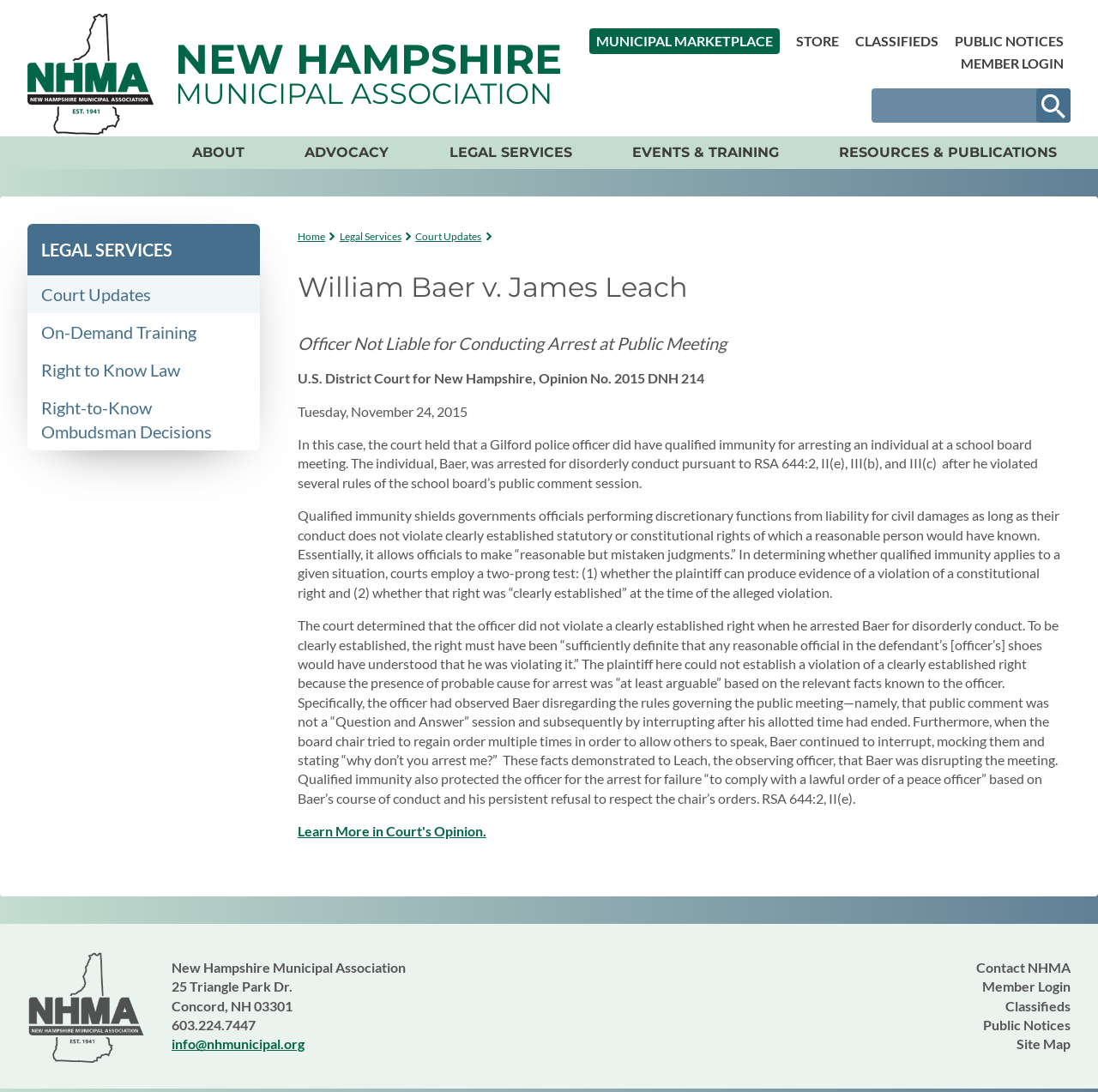Determine the bounding box coordinates of the clickable region to carry out the instruction: "Go to MEMBER LOGIN".

[0.781, 0.614, 1.0, 0.648]